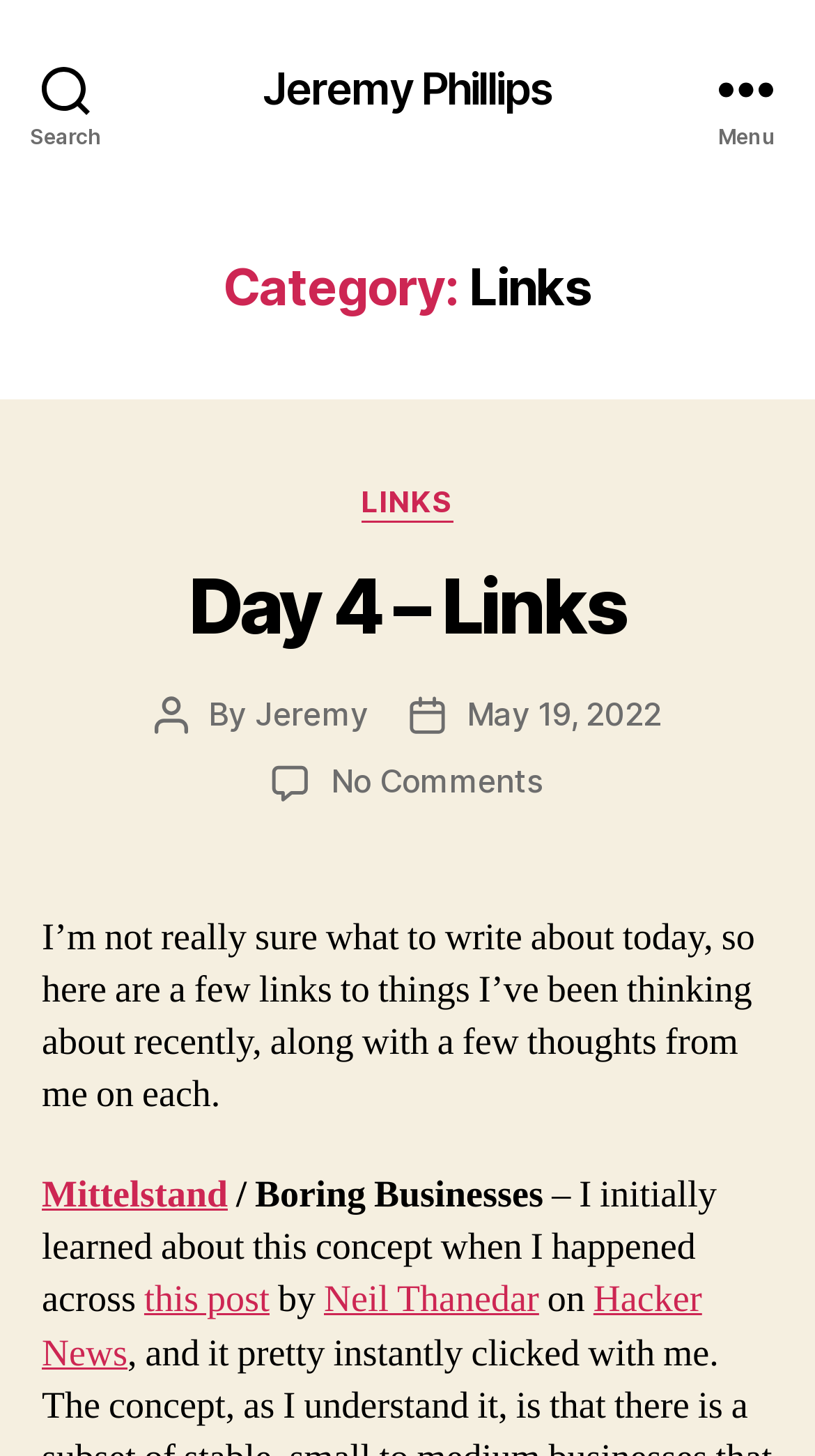Determine the bounding box coordinates for the area you should click to complete the following instruction: "Visit Jeremy Phillips' homepage".

[0.322, 0.045, 0.678, 0.075]